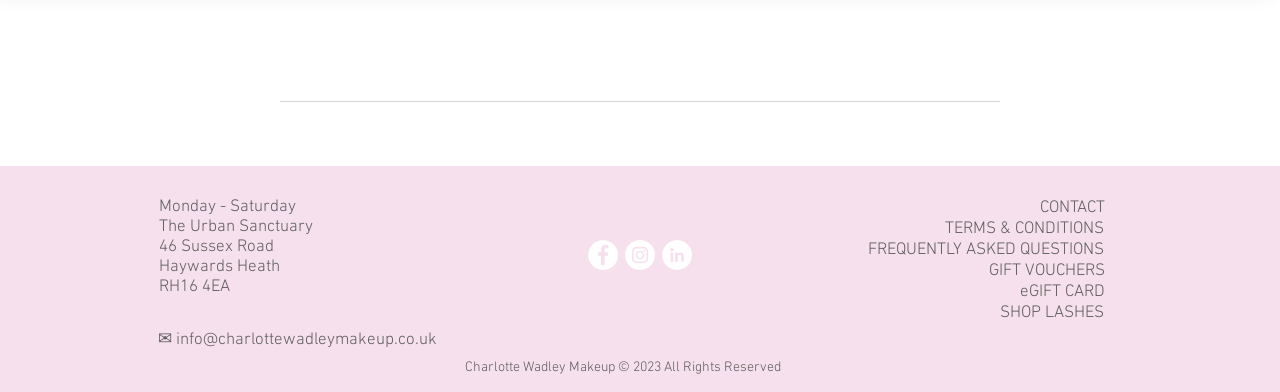Please find the bounding box for the following UI element description. Provide the coordinates in (top-left x, top-left y, bottom-right x, bottom-right y) format, with values between 0 and 1: FREQUENTLY ASKED QUESTIONS

[0.673, 0.613, 0.867, 0.667]